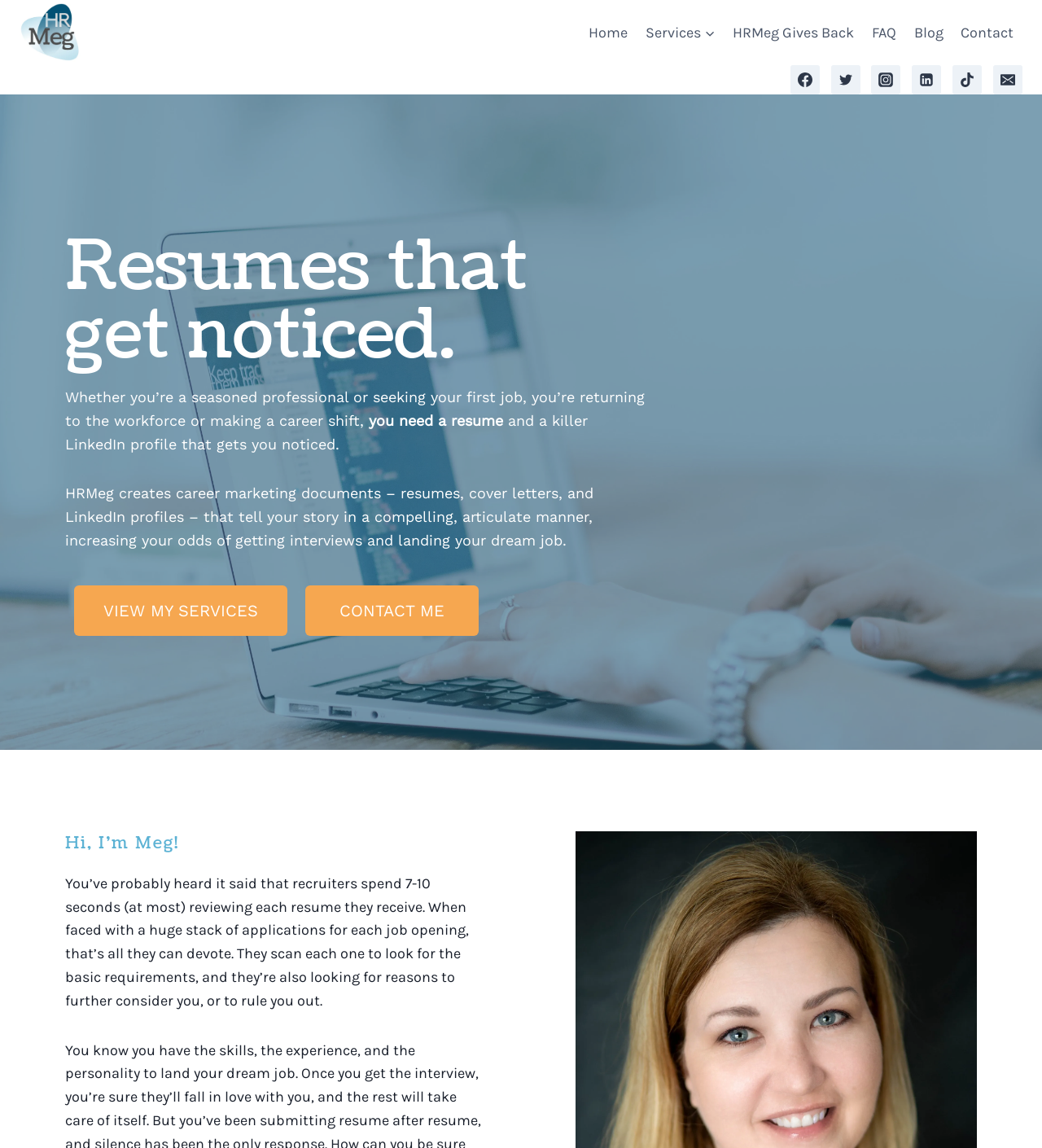Please answer the following question using a single word or phrase: 
What is the purpose of HRMeg?

Transforming resumes